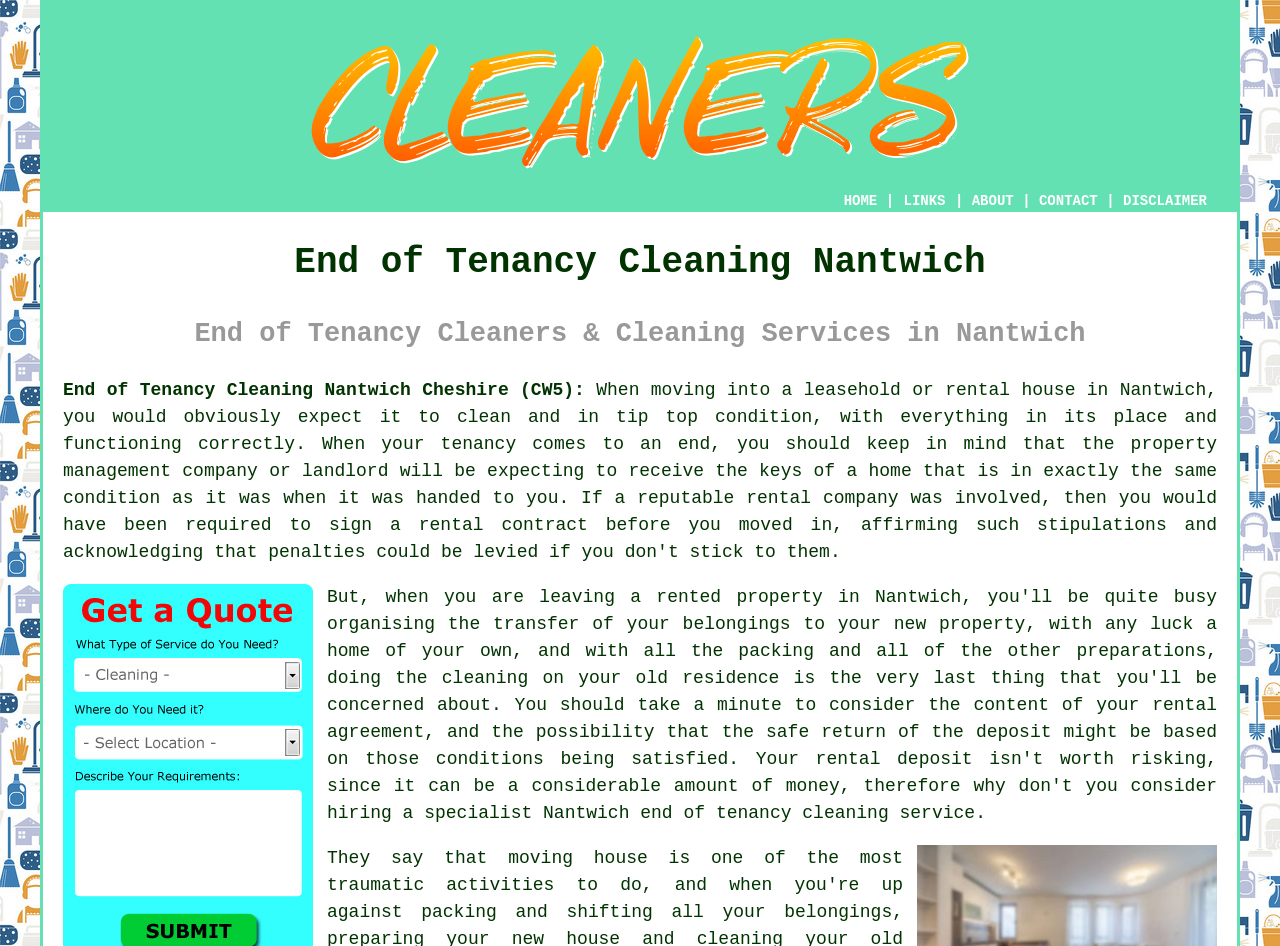Find the headline of the webpage and generate its text content.

End of Tenancy Cleaning Nantwich